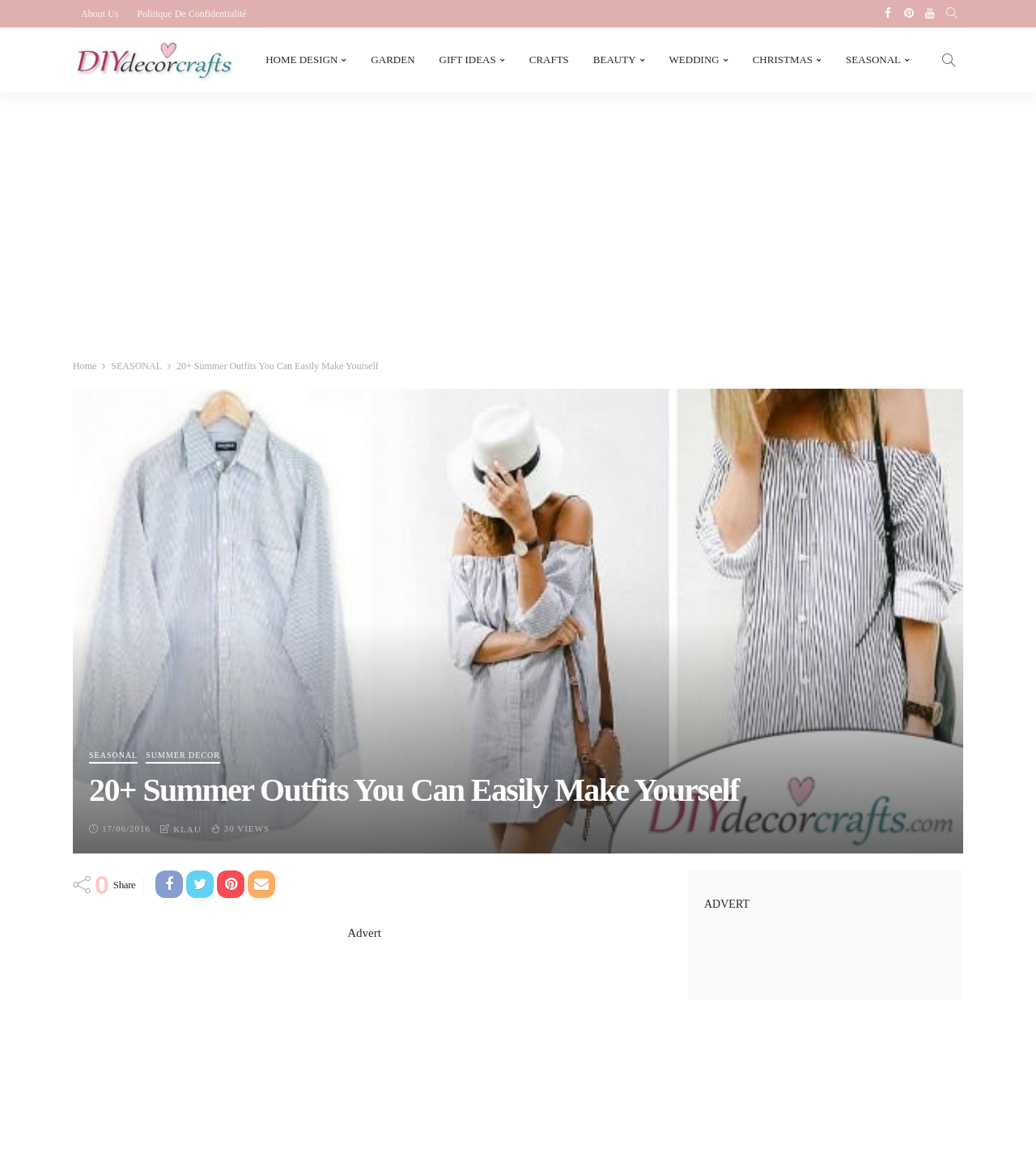Please specify the bounding box coordinates of the region to click in order to perform the following instruction: "Visit Facebook".

[0.847, 0.0, 0.867, 0.024]